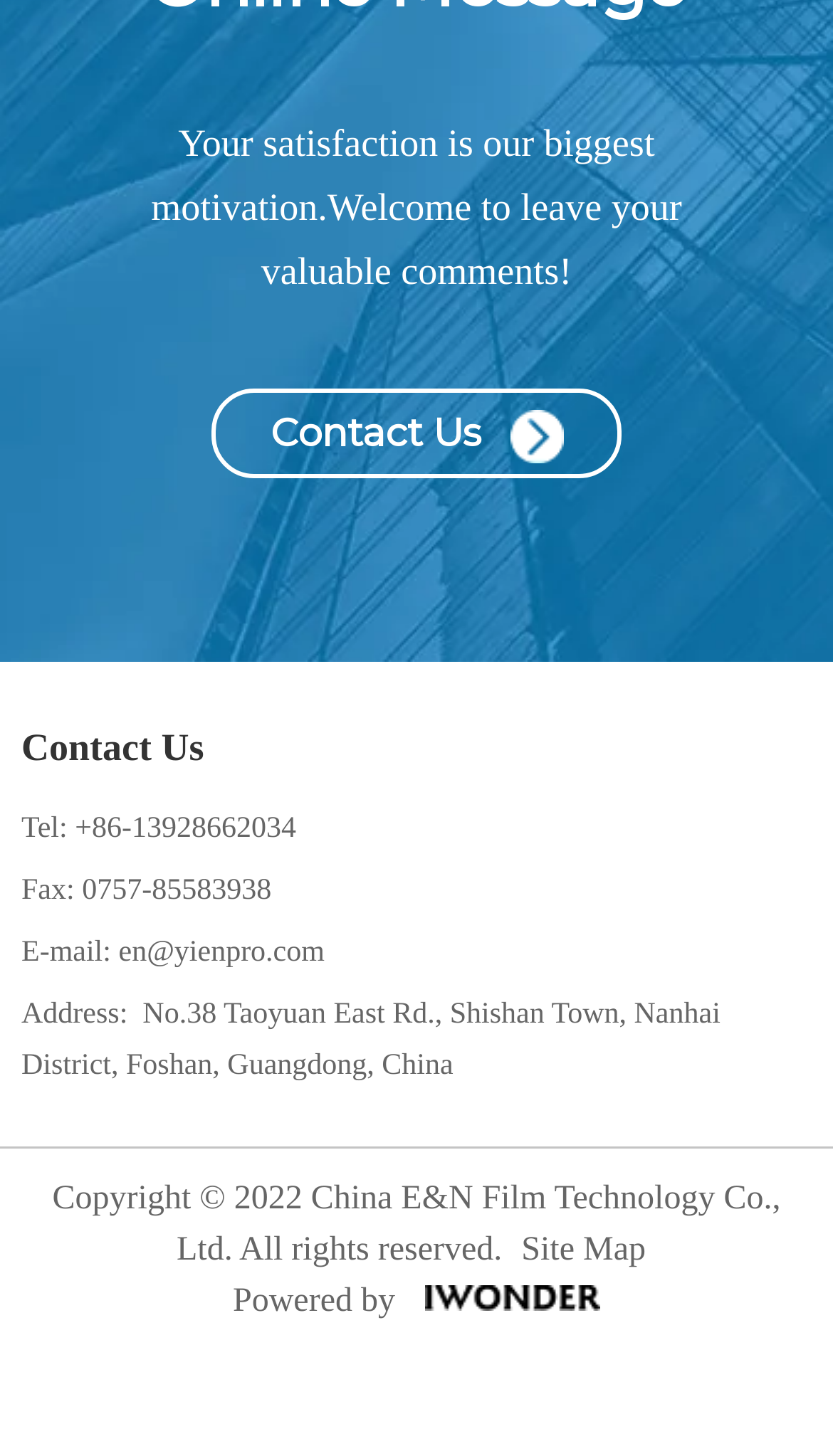What is the company's phone number?
Using the visual information, answer the question in a single word or phrase.

+86-13928662034